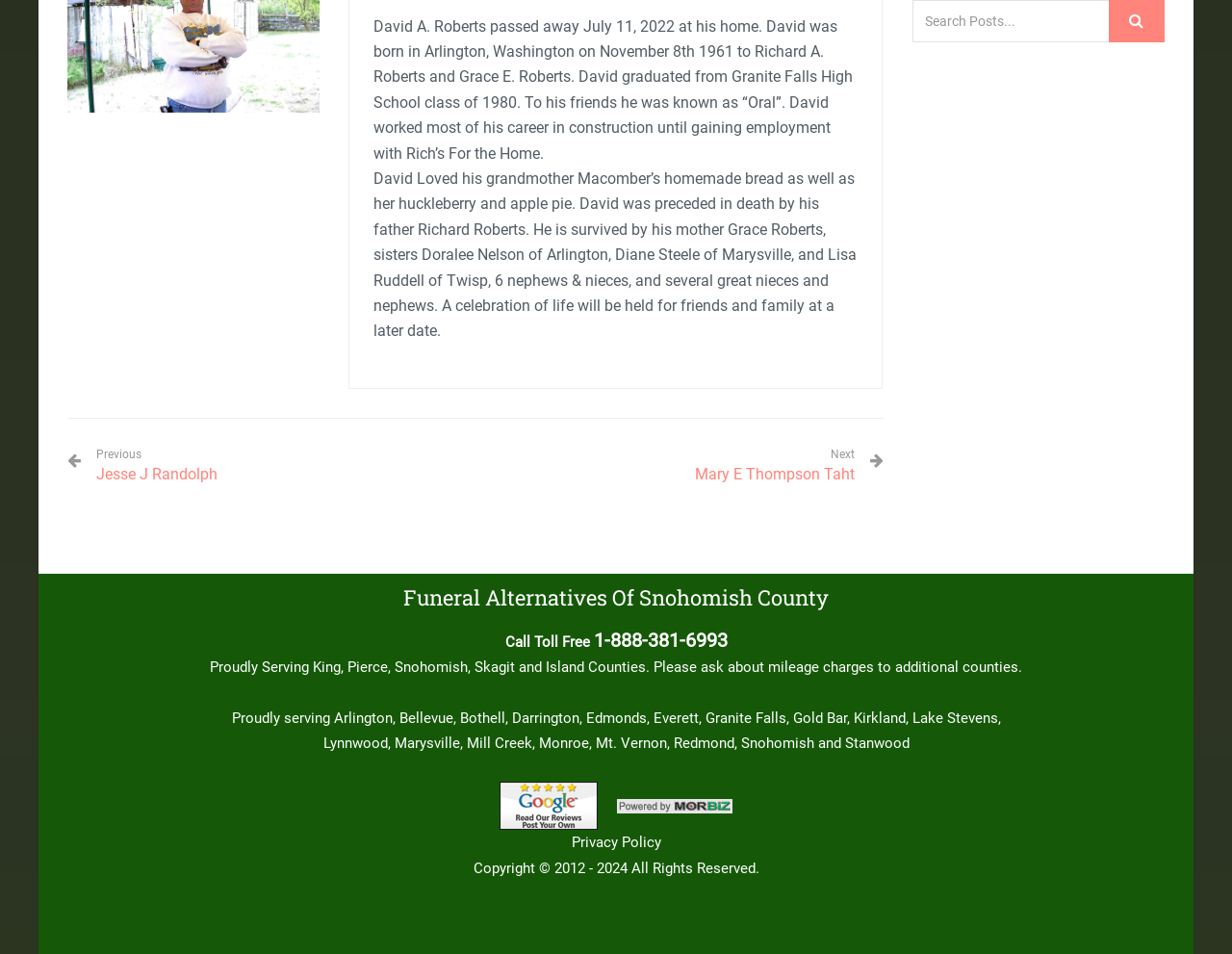Please determine the bounding box coordinates, formatted as (top-left x, top-left y, bottom-right x, bottom-right y), with all values as floating point numbers between 0 and 1. Identify the bounding box of the region described as: Got it!

None